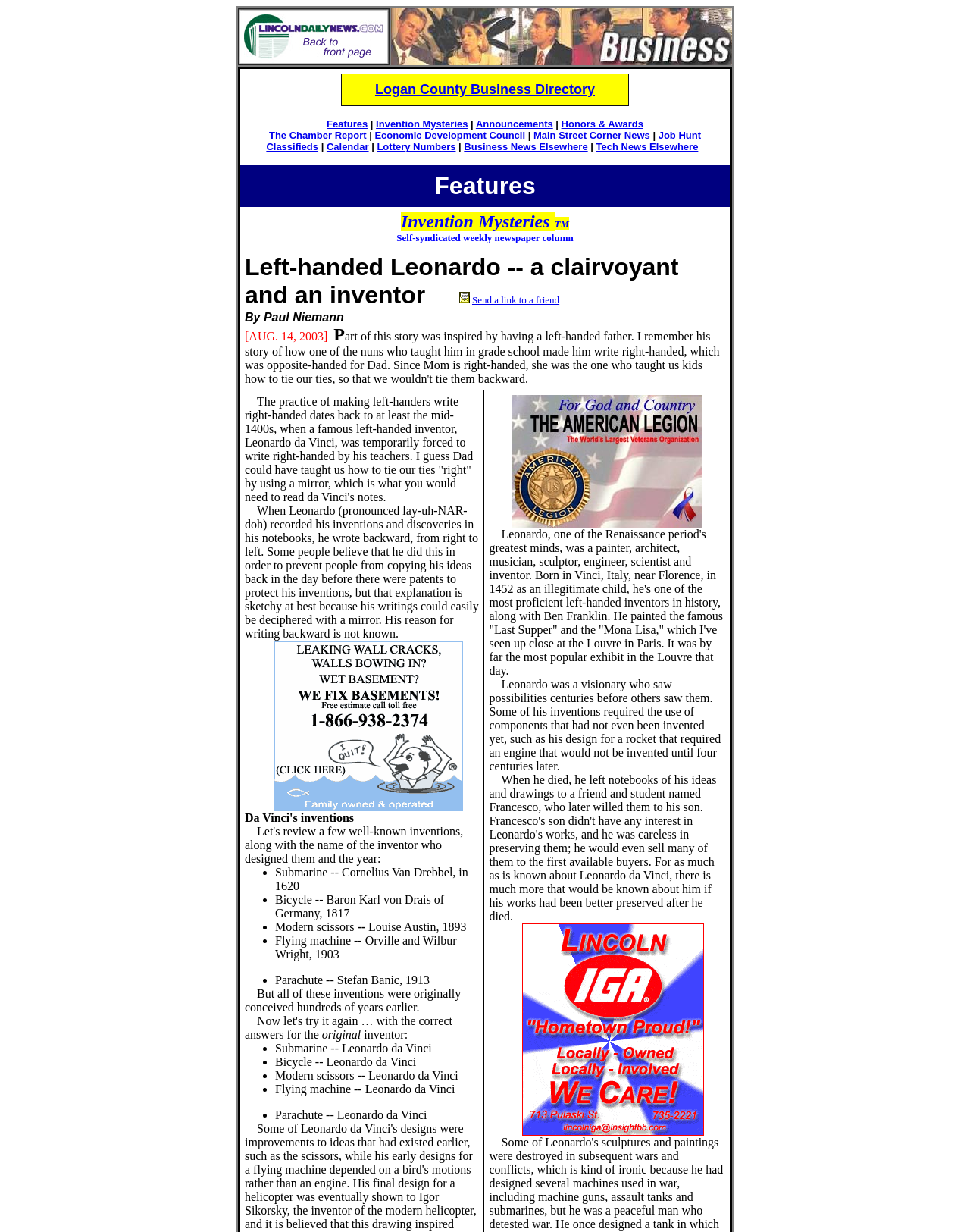How many inventions are listed in the article 'Left-handed Leonardo'?
Provide a detailed and extensive answer to the question.

The article 'Left-handed Leonardo' lists several inventions, including the submarine, bicycle, modern scissors, flying machine, and parachute. These inventions are listed in a bullet point format, and there are 5 of them in total.